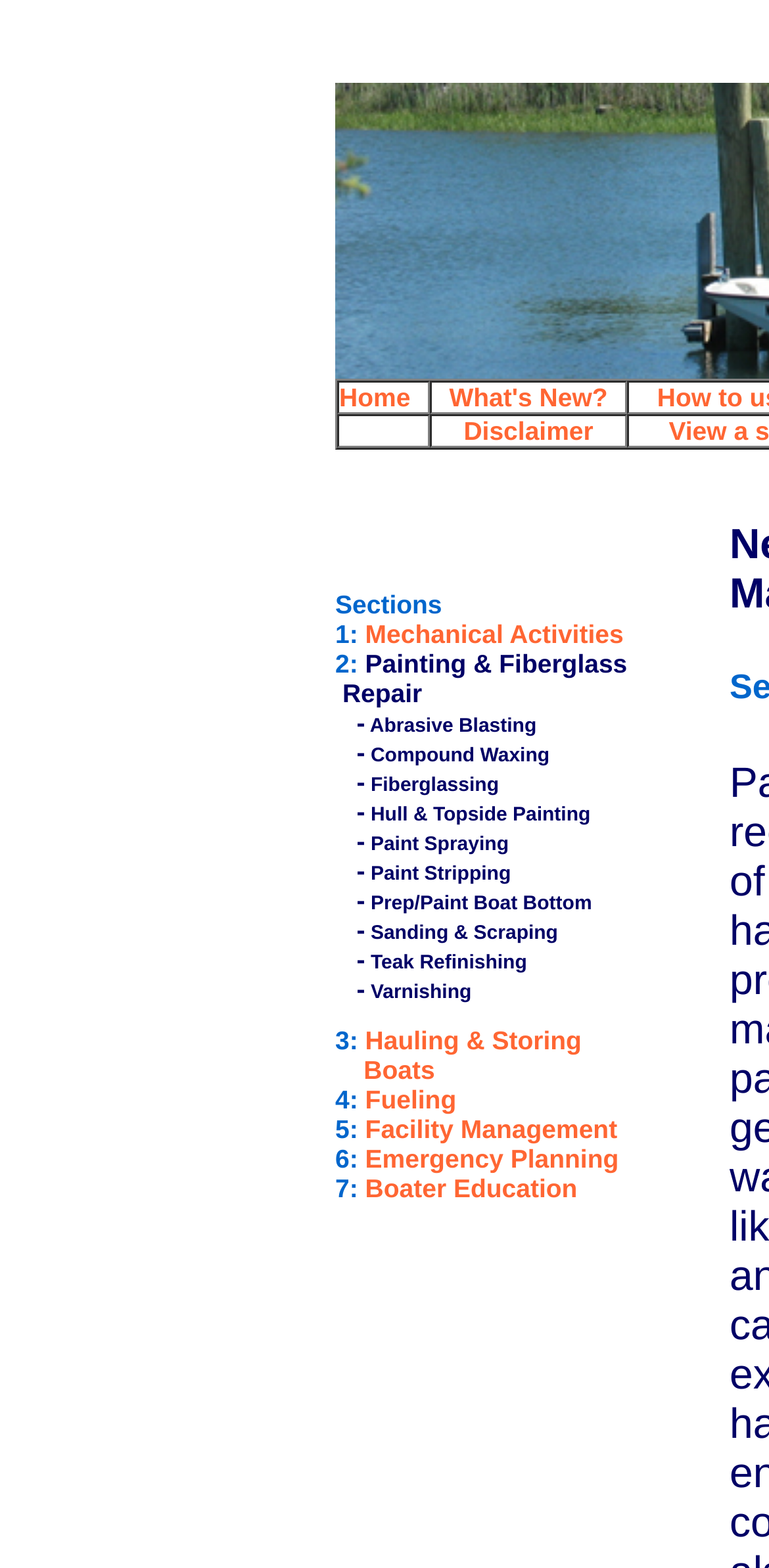From the webpage screenshot, identify the region described by Sanding & Scraping. Provide the bounding box coordinates as (top-left x, top-left y, bottom-right x, bottom-right y), with each value being a floating point number between 0 and 1.

[0.482, 0.589, 0.726, 0.603]